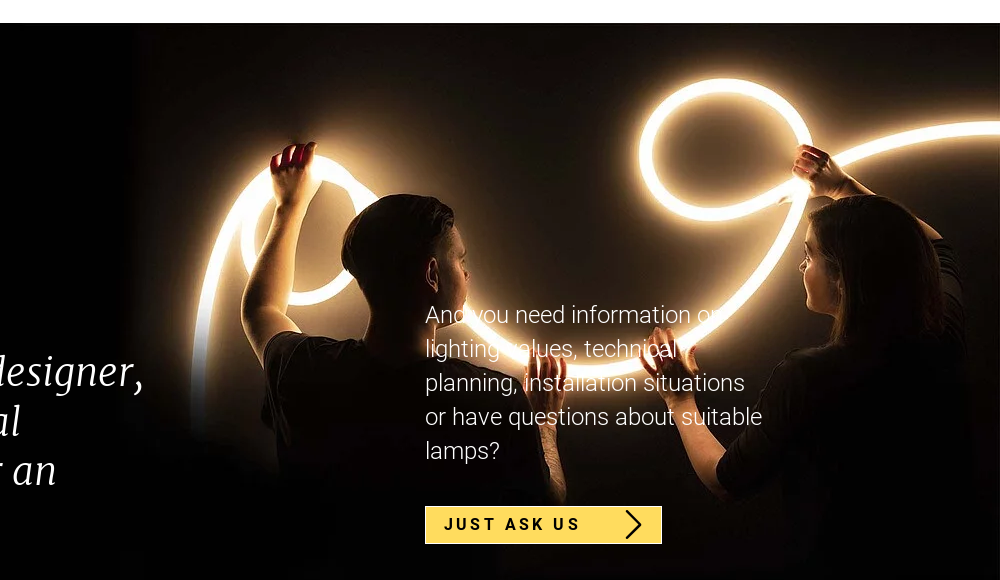Create a detailed narrative for the image.

The image features two individuals engaging in a creative lighting design activity. One person is holding a flexible light strip, shaping it into an artistic pattern, while the other is observing or contributing to the design process. The background is dark, which enhances the glow of the light strips, making them stand out vividly. Accompanying the image is a text overlay that addresses lighting designers, electrical designers, and architects, posing a question about their need for information on lighting values, technical planning, installation situations, or inquiries about suitable lamps. A prominent call-to-action button labeled "JUST ASK US" is located at the bottom, inviting viewers to seek further information or assistance regarding their lighting needs.